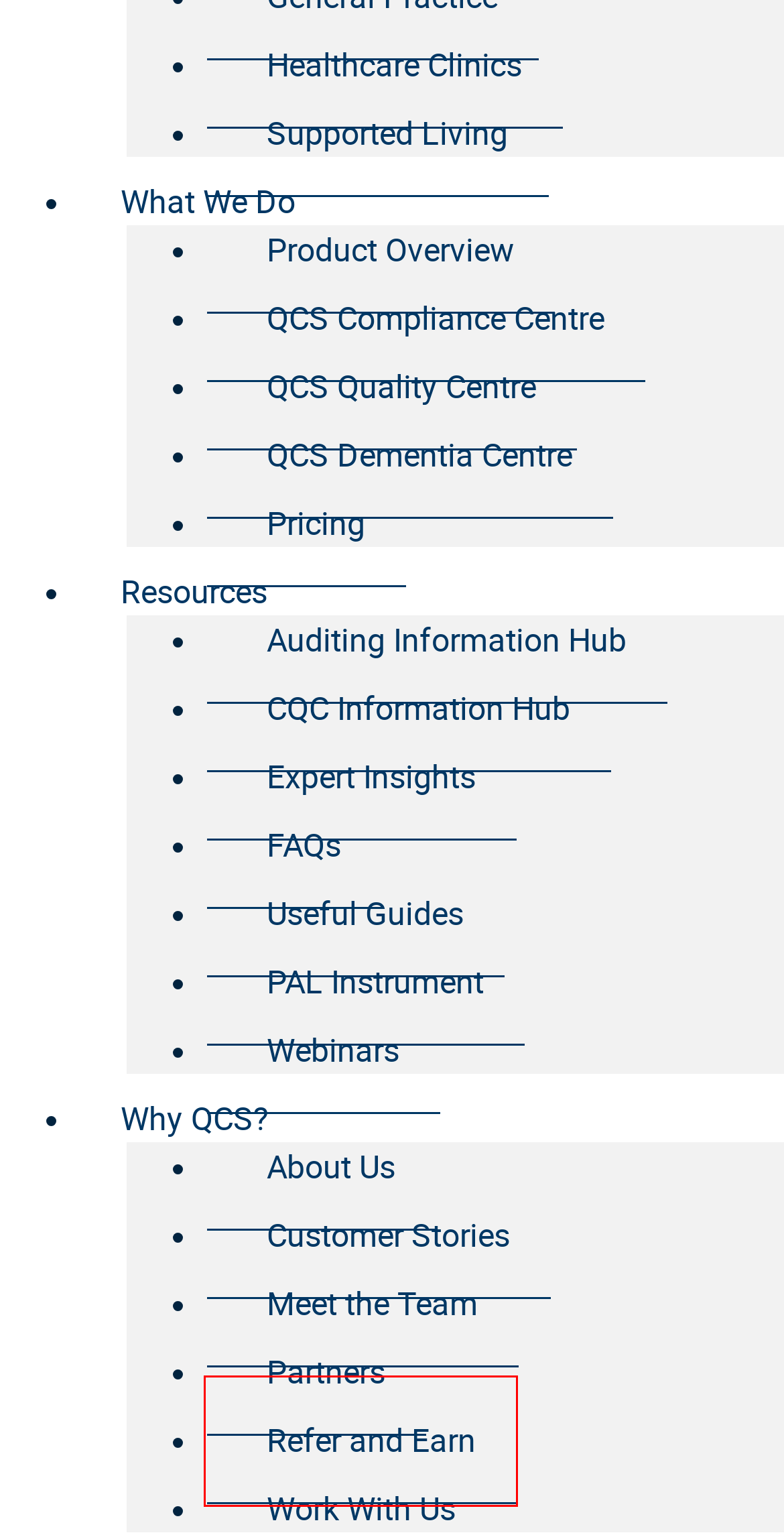Examine the screenshot of a webpage with a red bounding box around a UI element. Select the most accurate webpage description that corresponds to the new page after clicking the highlighted element. Here are the choices:
A. Refer and Earn | QCS
B. QCS Quality Centre | QCS
C. What We Do | QCS
D. Current Opportunities | QCS
E. QCS enhances Dementia Centre to improve the lives of people living with dementia | QCS
F. Modern Slavery Policy | QCS
G. QCS Wins Supplier of the Year at the National Care Awards 2023 | QCS
H. Login

A